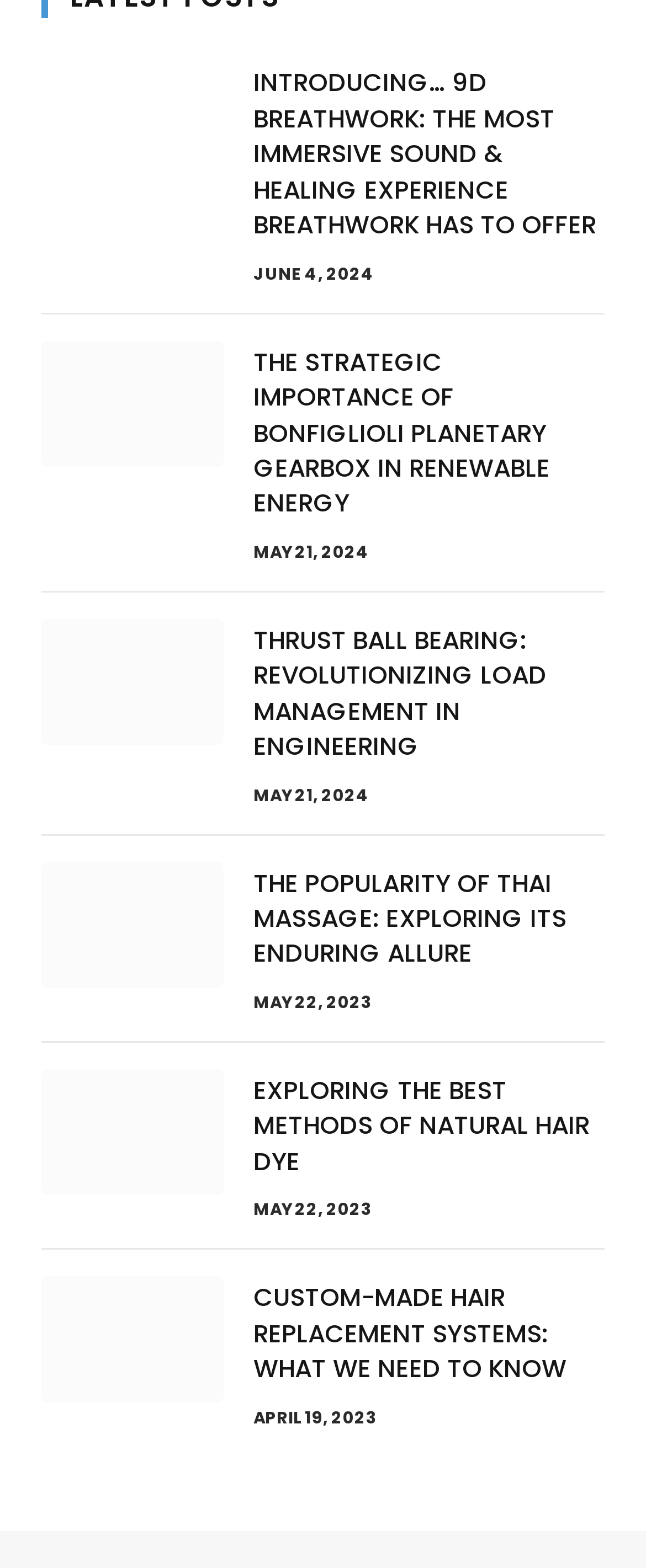What is the topic of the first article?
Using the visual information, respond with a single word or phrase.

9D Breathwork